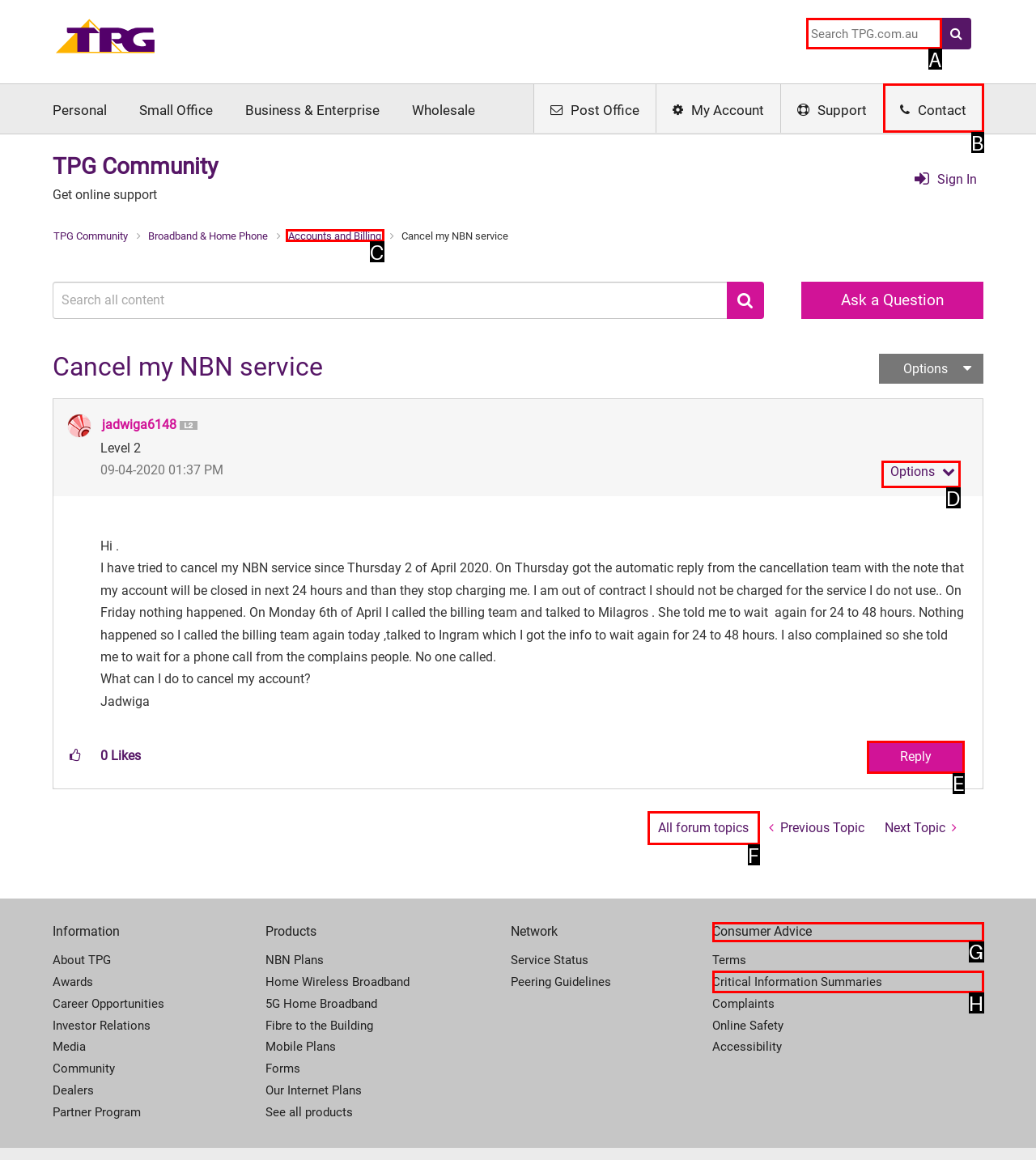Please provide the letter of the UI element that best fits the following description: Contact
Respond with the letter from the given choices only.

B